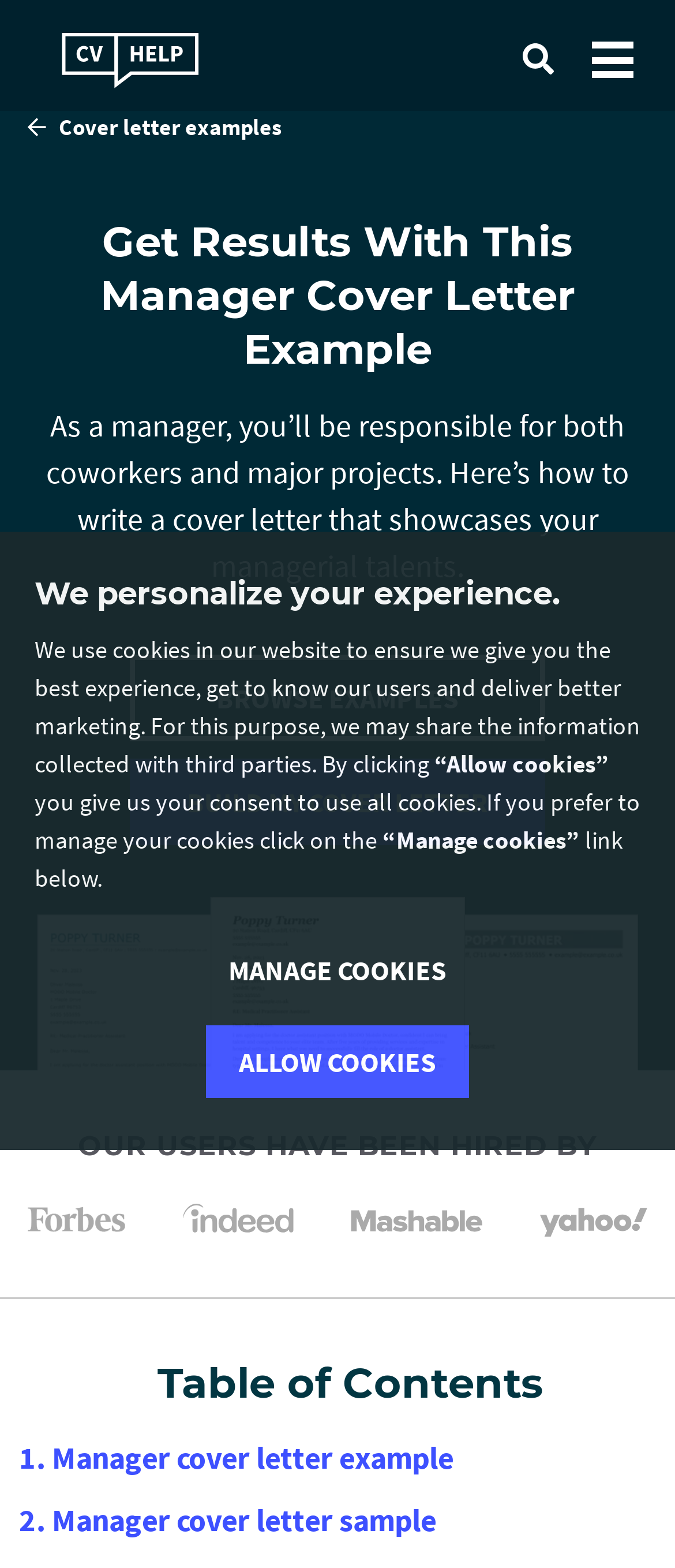Provide the bounding box coordinates for the UI element described in this sentence: "Manager cover letter sample". The coordinates should be four float values between 0 and 1, i.e., [left, top, right, bottom].

[0.077, 0.957, 0.646, 0.982]